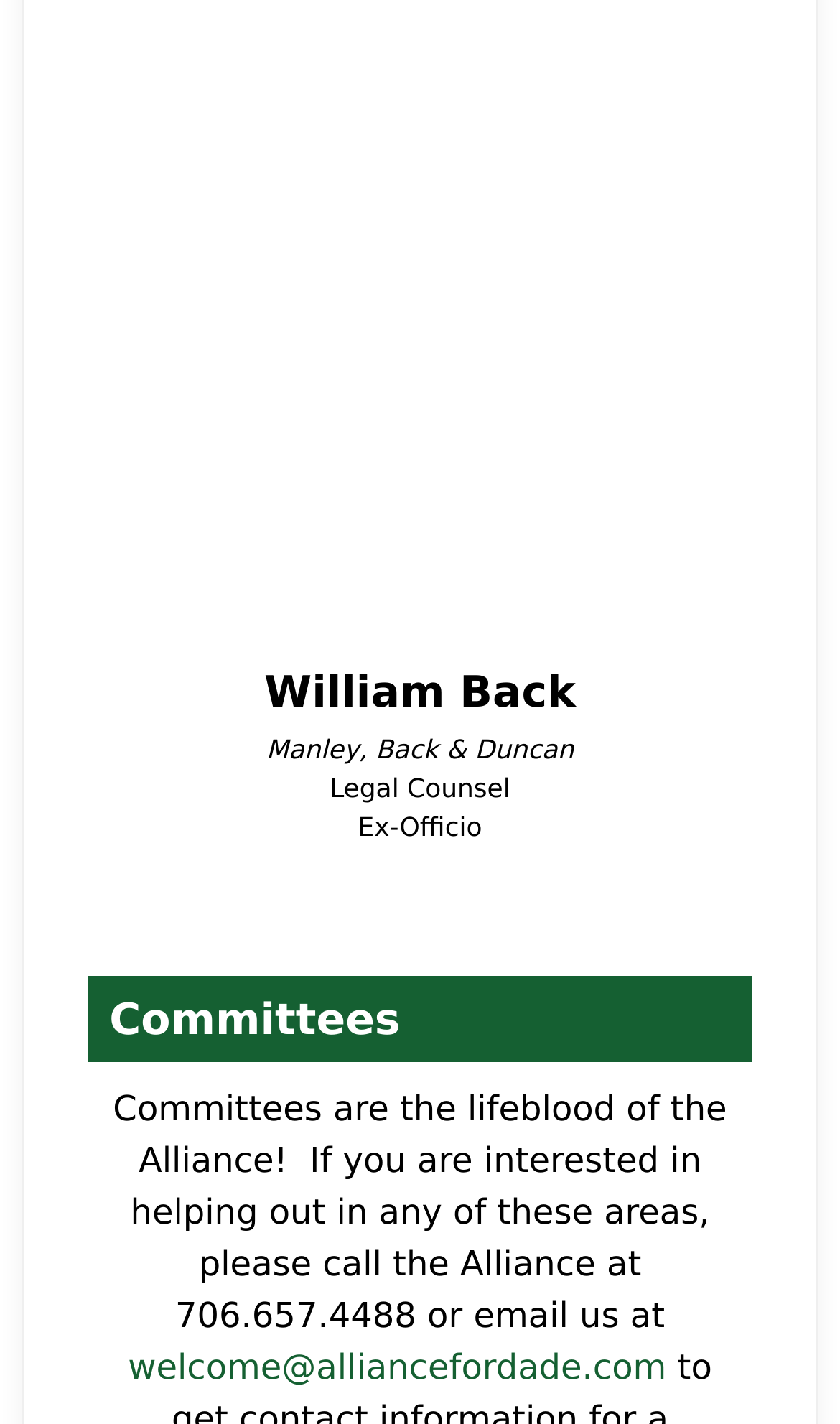What is the purpose of committees?
Could you give a comprehensive explanation in response to this question?

The webpage has a StaticText element with the text 'Committees are the lifeblood of the Alliance!', which suggests that committees play a crucial role in the Alliance.